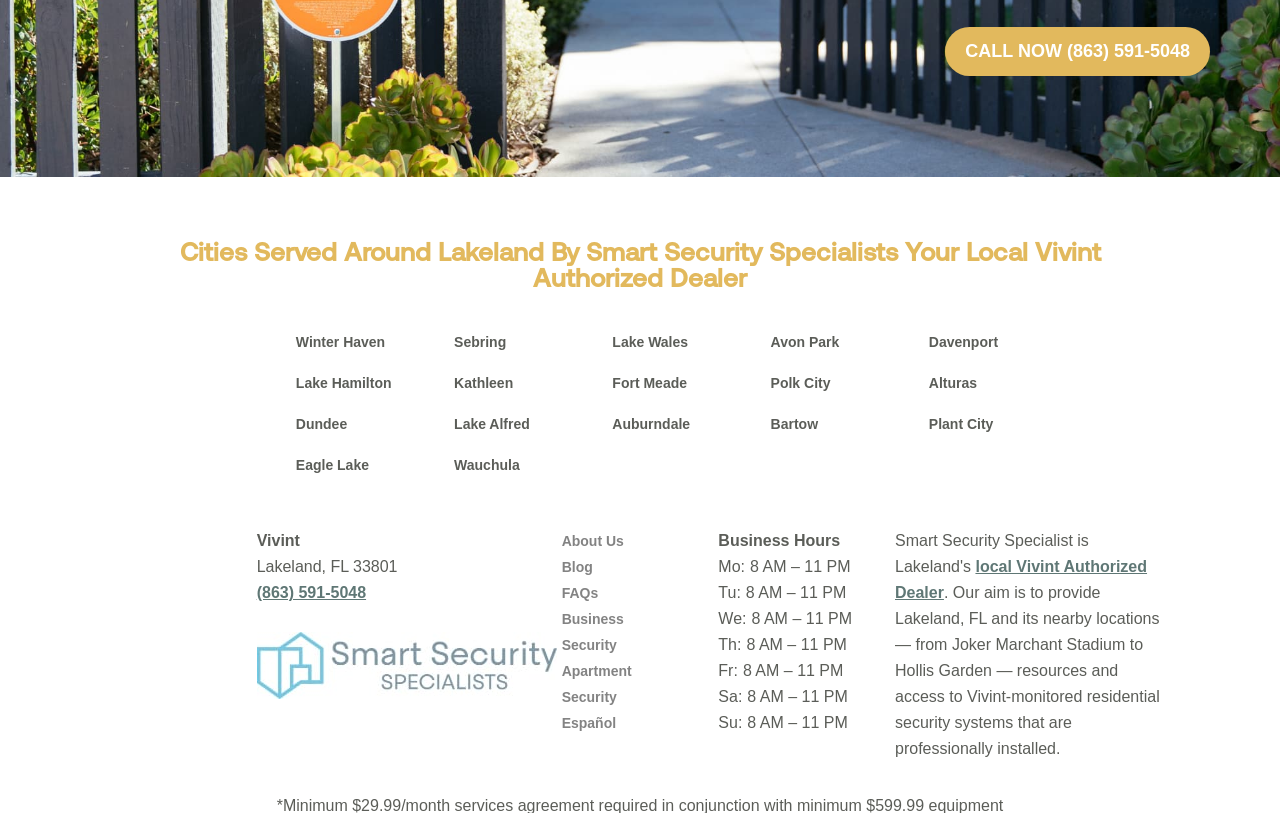Locate the bounding box coordinates of the clickable area needed to fulfill the instruction: "Call the phone number".

[0.201, 0.719, 0.286, 0.739]